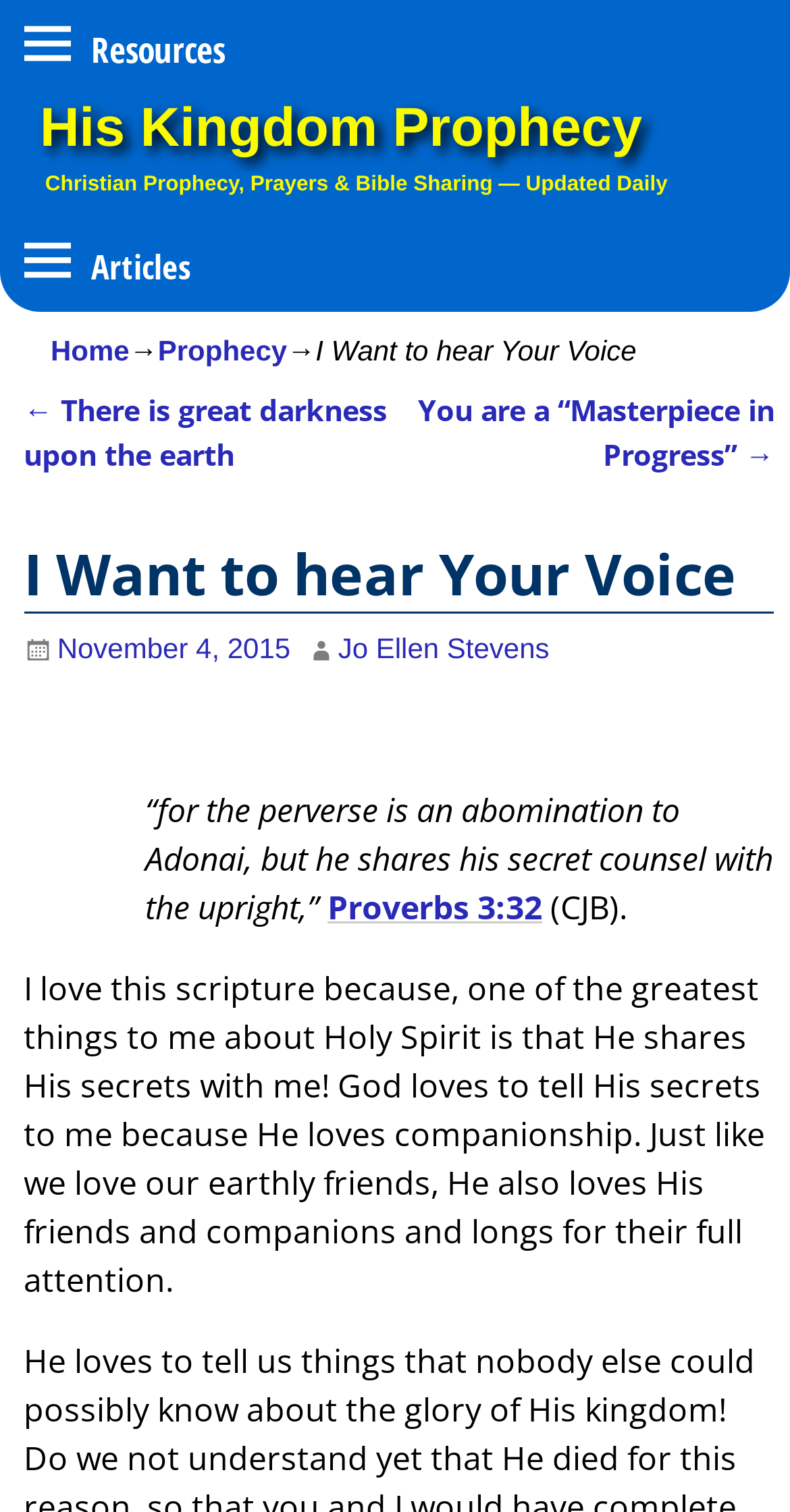Locate the bounding box of the UI element based on this description: "Prophecy". Provide four float numbers between 0 and 1 as [left, top, right, bottom].

[0.2, 0.221, 0.363, 0.243]